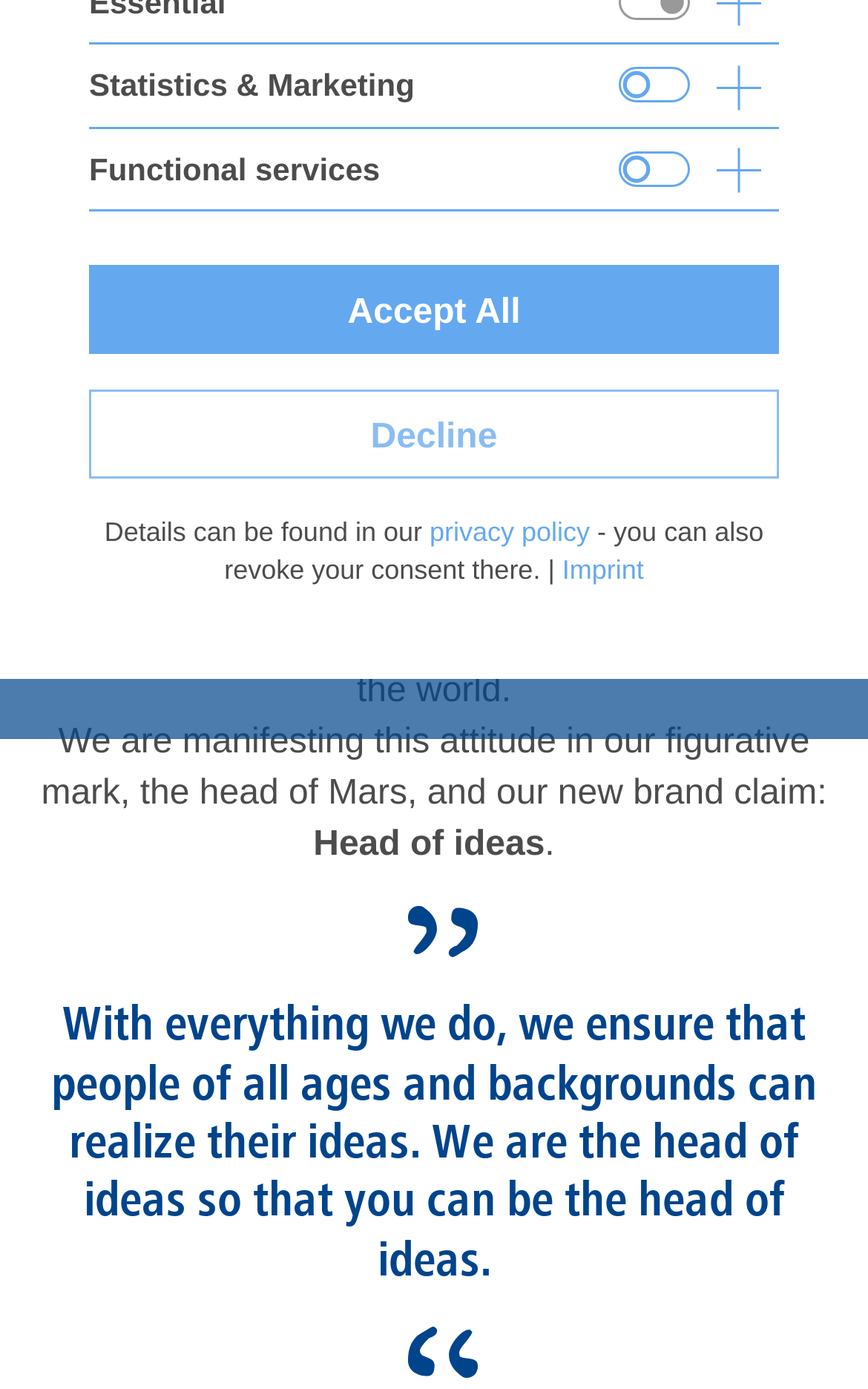Locate the UI element described as follows: "Imprint". Return the bounding box coordinates as four float numbers between 0 and 1 in the order [left, top, right, bottom].

[0.648, 0.399, 0.742, 0.422]